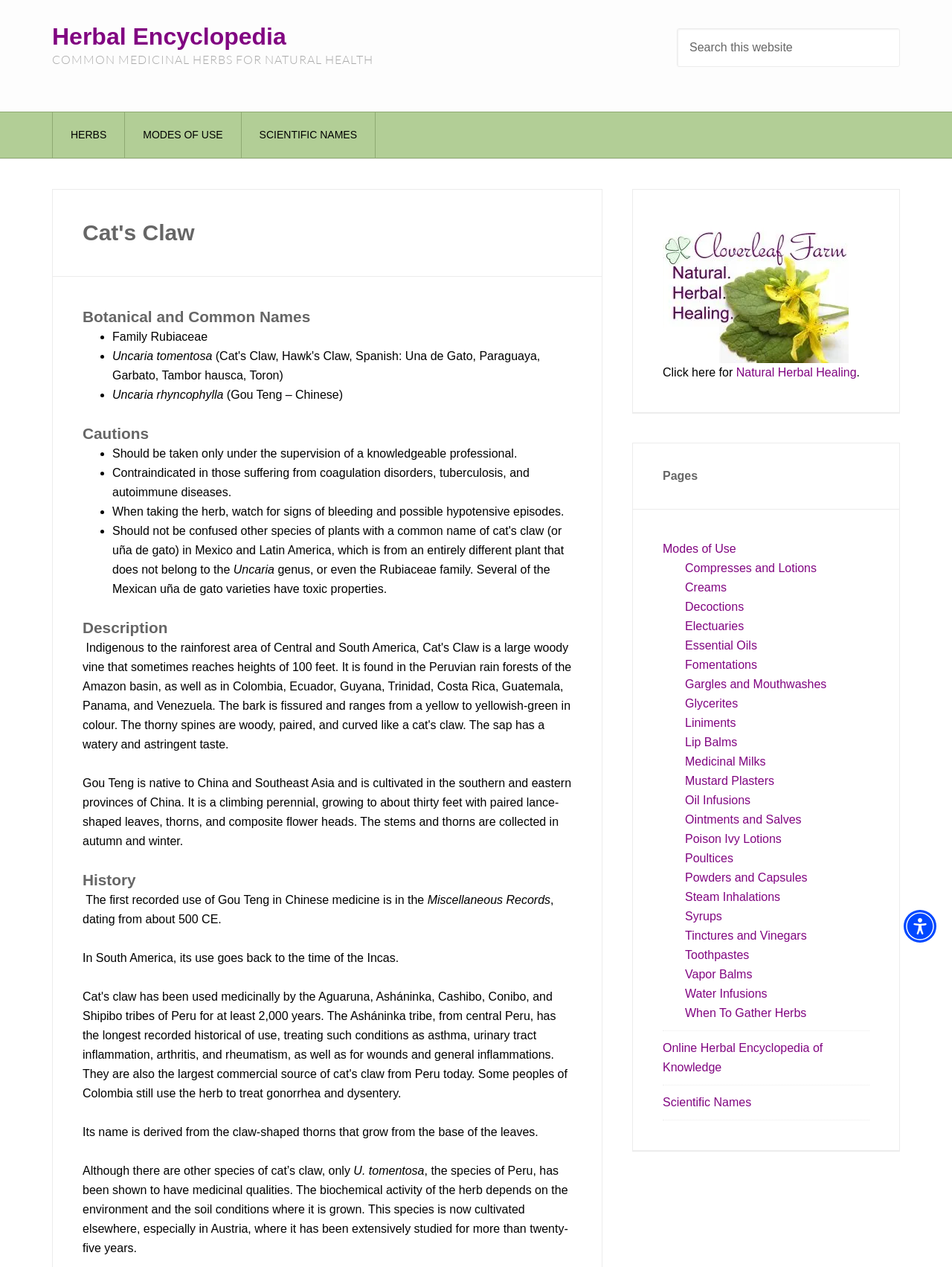How many links are there in the 'Pages' section?
Please provide a comprehensive answer based on the contents of the image.

The number of links in the 'Pages' section can be determined by counting the links under the 'Pages' heading in the 'Primary Sidebar'. There are 2 links listed, 'Modes of Use' and 'Online Herbal Encyclopedia of Knowledge'.